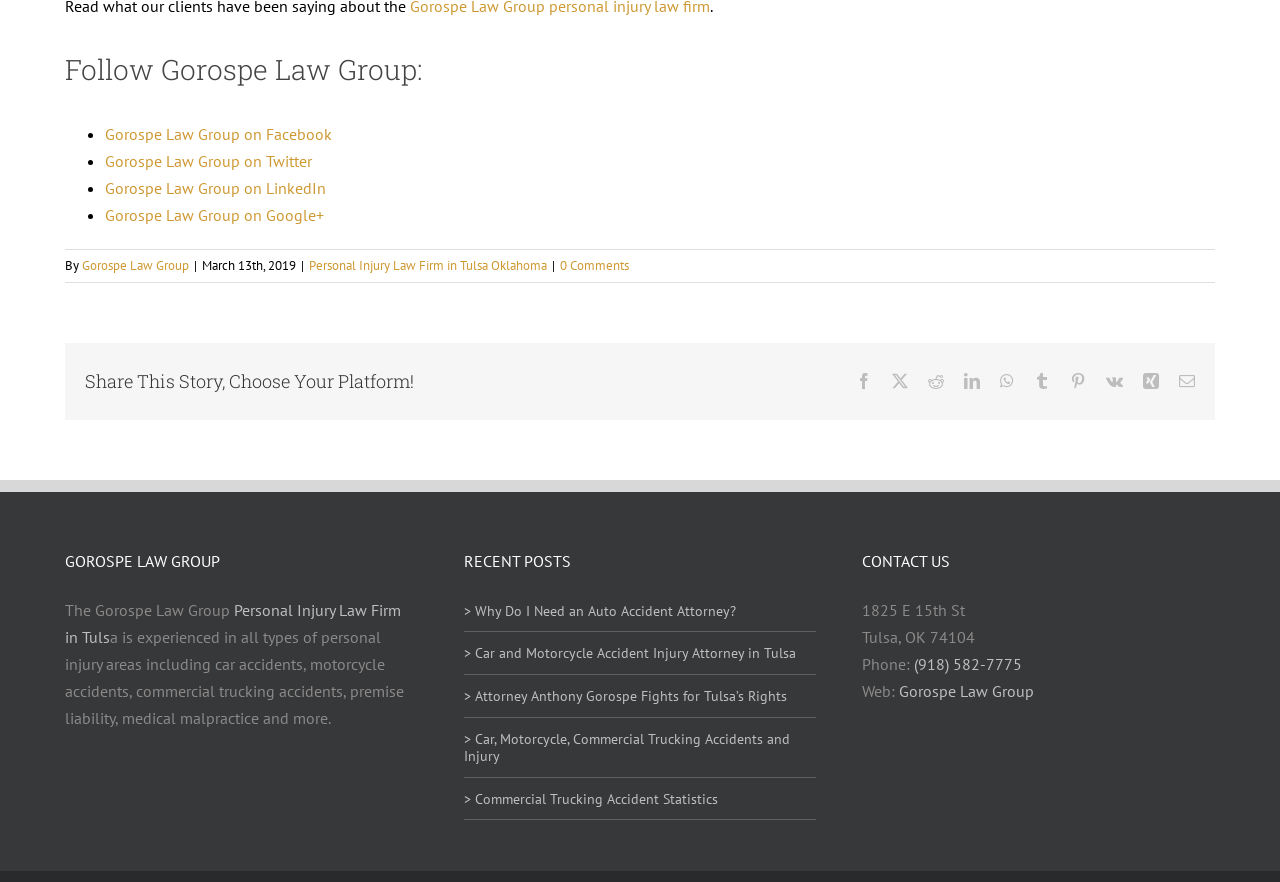Bounding box coordinates are specified in the format (top-left x, top-left y, bottom-right x, bottom-right y). All values are floating point numbers bounded between 0 and 1. Please provide the bounding box coordinate of the region this sentence describes: (918) 582-7775

[0.714, 0.741, 0.799, 0.764]